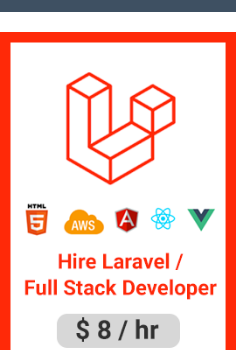Create a detailed narrative of what is happening in the image.

The image features a promotional banner for hiring Laravel and Full Stack developers, prominently displaying the Laravel logo, characterized by a three-dimensional design formed by interconnected blocks. Below the logo, the text "Hire Laravel / Full Stack Developer" is featured in bold red font, emphasizing the service offered. The pricing information reads "$8 / hr," clearly indicating the hourly rate for hiring these developers. Additionally, various technology icons, including HTML, AWS, Angular, React, and Vue.js, are showcased, highlighting the proficiency and versatility of the developers in multiple platforms and frameworks. The vibrant red background and graphic elements are designed to catch the viewer's attention, making it an attractive offer for potential clients seeking web development services.